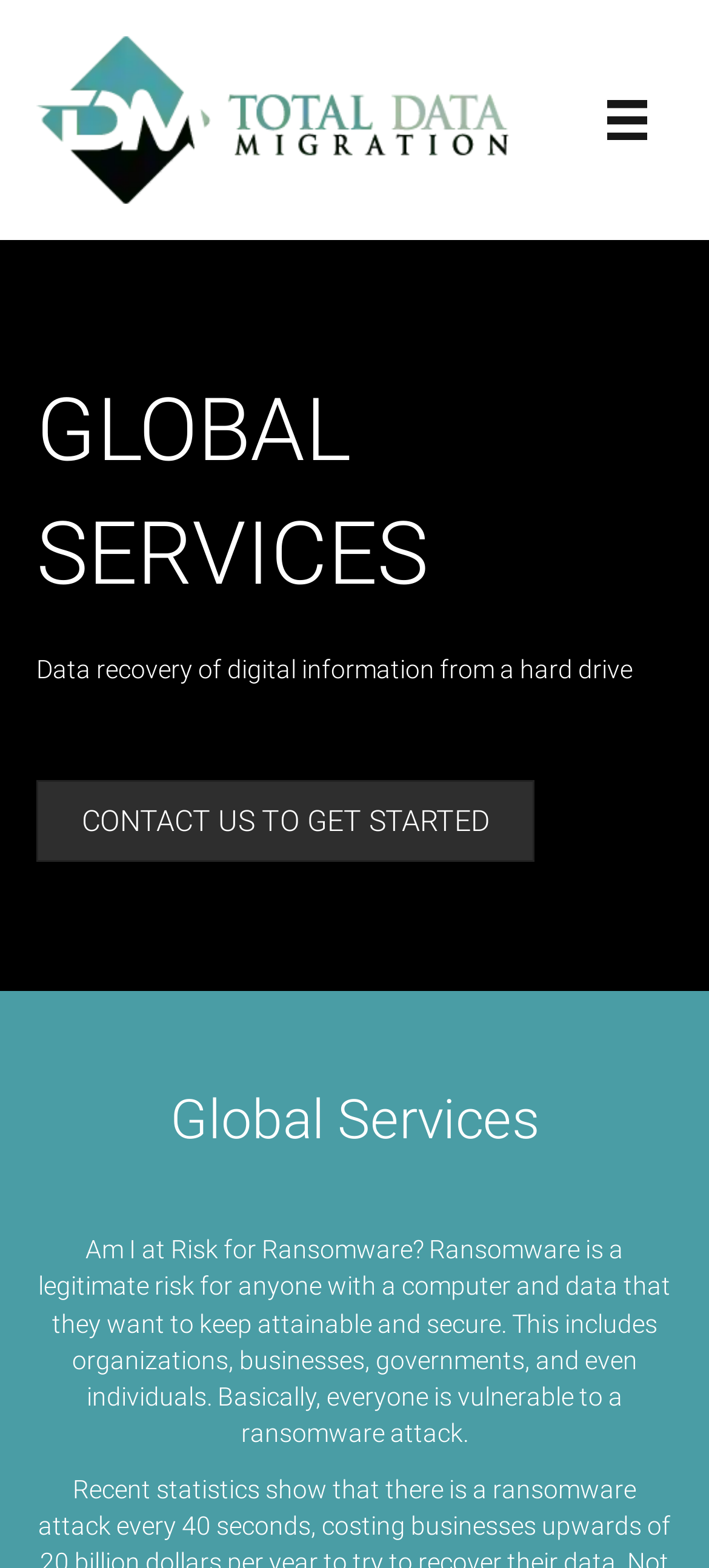Provide the bounding box coordinates for the UI element described in this sentence: "alt="TDM-Full-Color-Log" title="TDM-Full-Color-Log"". The coordinates should be four float values between 0 and 1, i.e., [left, top, right, bottom].

[0.051, 0.066, 0.718, 0.084]